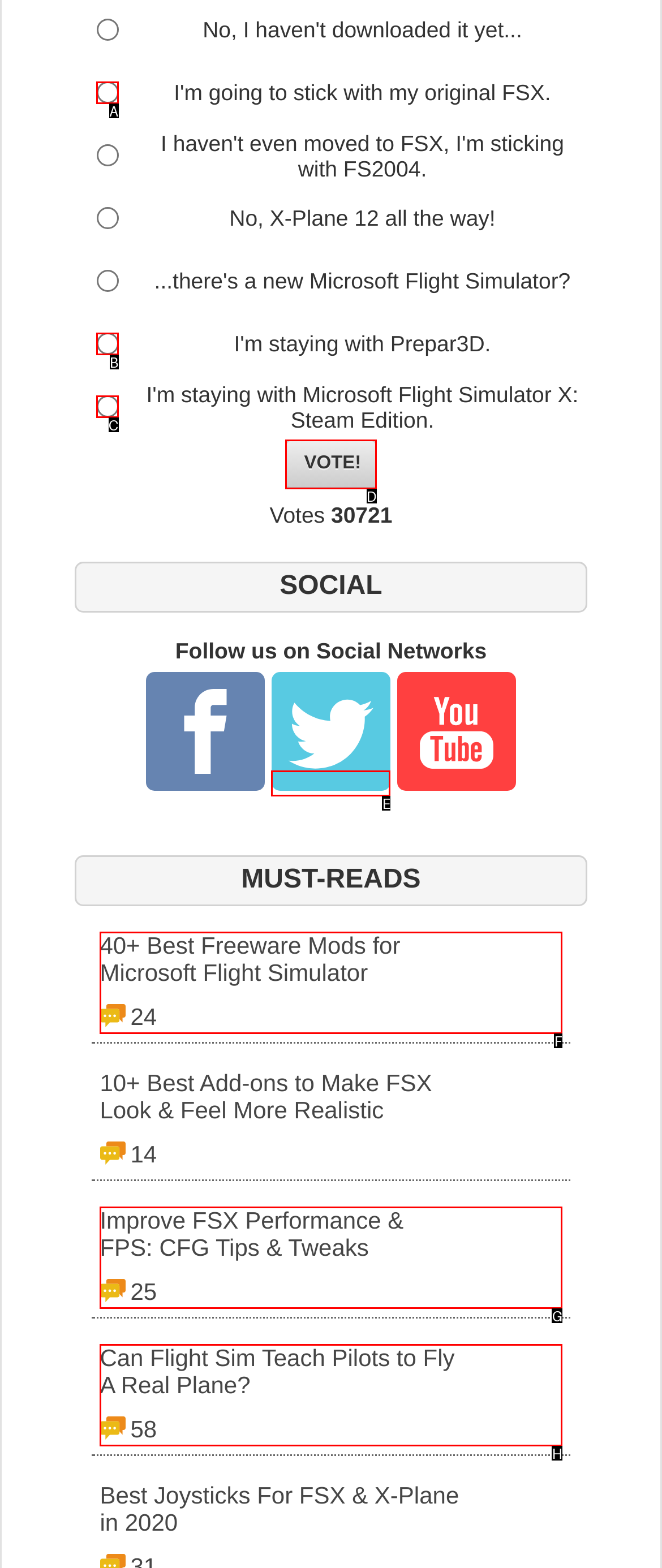Given the description: parent_node: Votes 30721 value="Vote!", identify the HTML element that corresponds to it. Respond with the letter of the correct option.

D